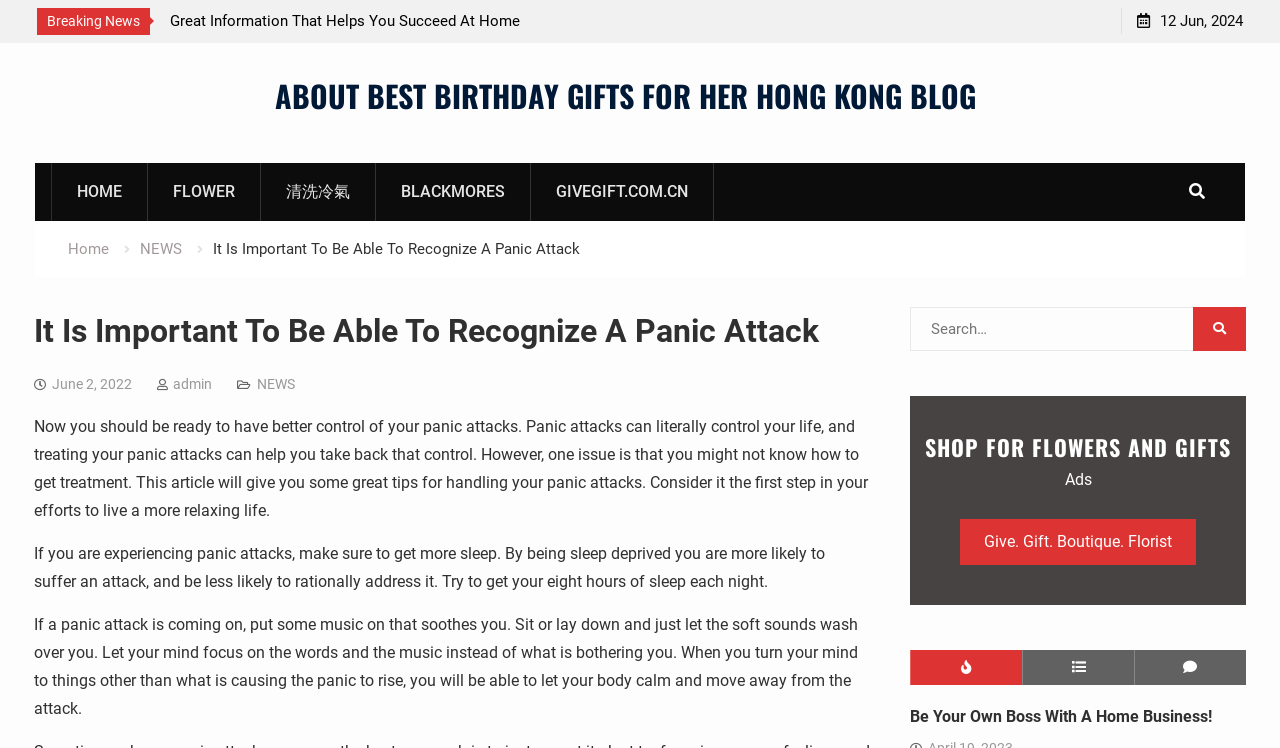Could you find the bounding box coordinates of the clickable area to complete this instruction: "Click on 'Give. Gift. Boutique. Florist'"?

[0.75, 0.694, 0.934, 0.756]